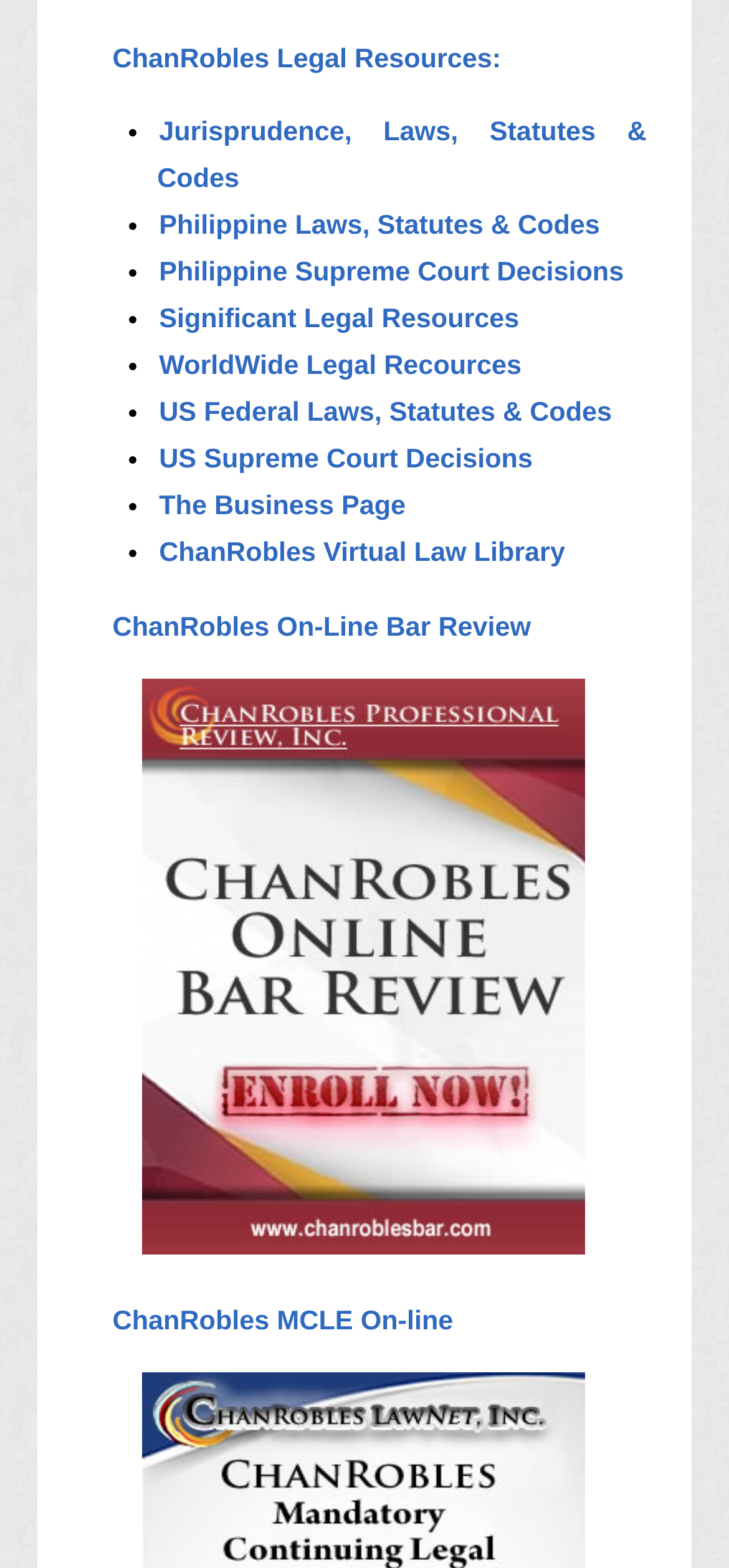Locate the bounding box coordinates of the item that should be clicked to fulfill the instruction: "Go to ChanRobles Internet Bar Review".

[0.194, 0.786, 0.806, 0.805]